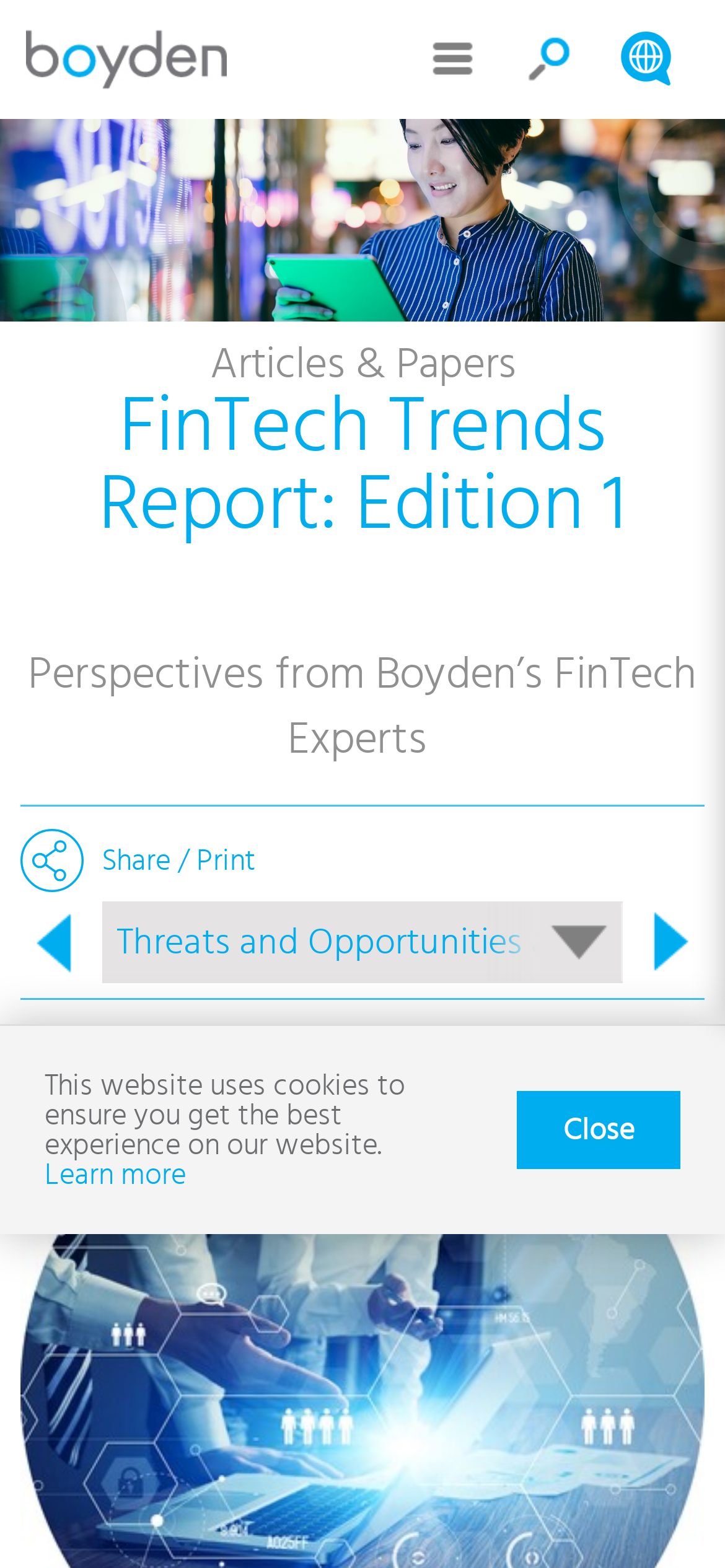Bounding box coordinates are specified in the format (top-left x, top-left y, bottom-right x, bottom-right y). All values are floating point numbers bounded between 0 and 1. Please provide the bounding box coordinate of the region this sentence describes: title="Share in an Email"

[0.458, 0.53, 0.54, 0.568]